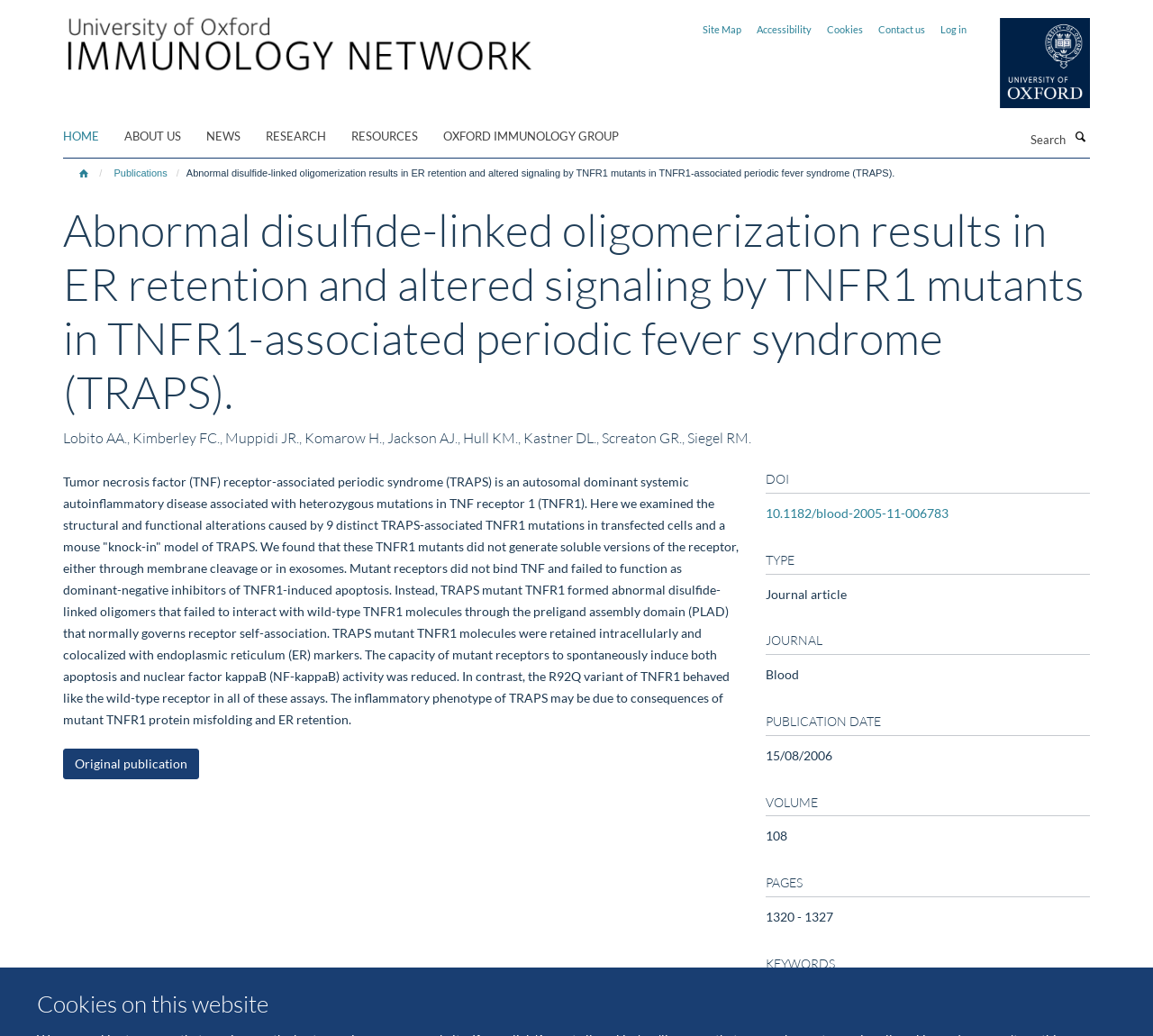Determine the bounding box coordinates of the element that should be clicked to execute the following command: "View original publication".

[0.055, 0.723, 0.173, 0.752]